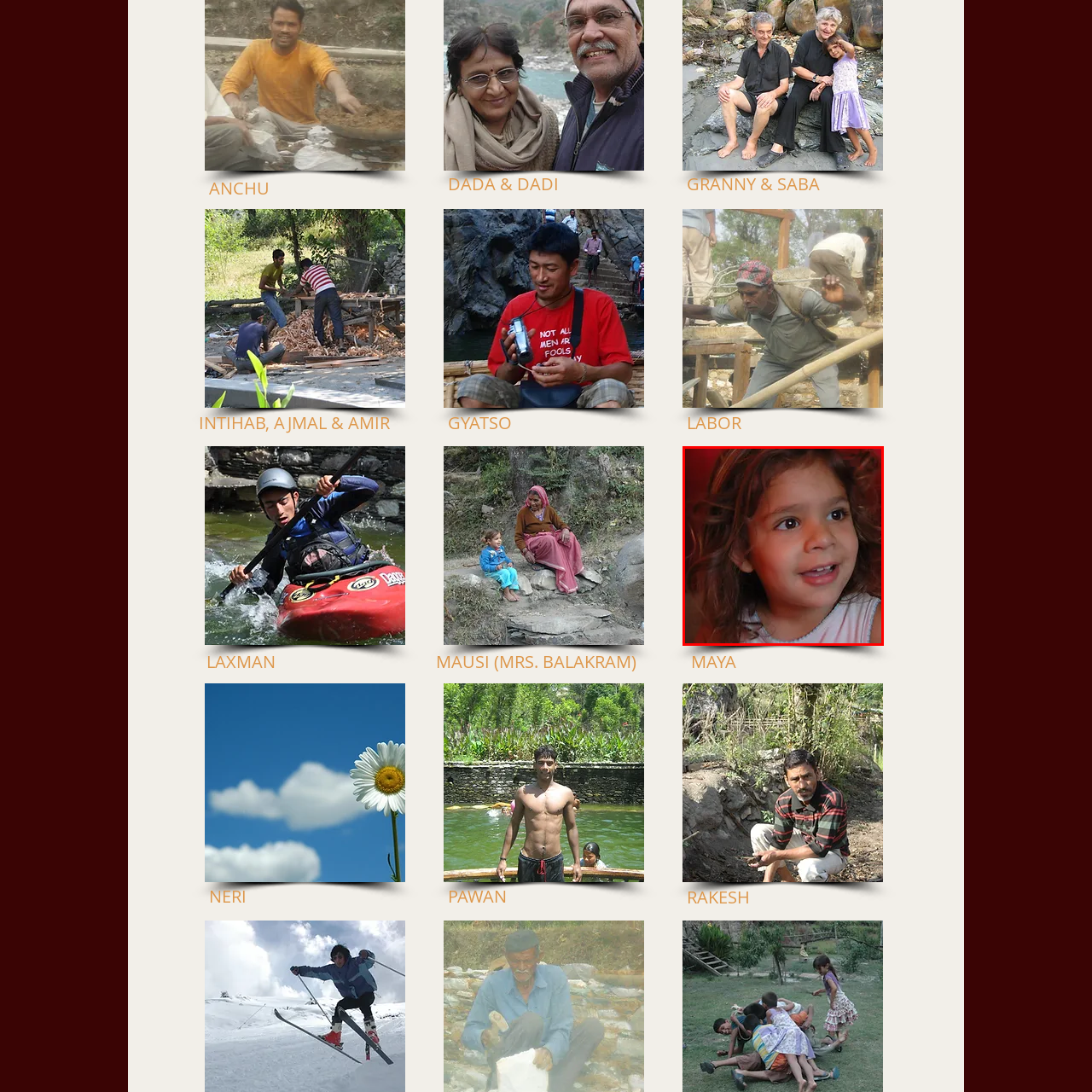Please provide a comprehensive description of the image highlighted by the red bounding box.

The image shows a young girl with curly hair, smiling and looking to her side, presumably engaged in conversation or observing something interesting. The warm lighting adds a soft glow to her features, enhancing the expressive nature of her wide, dark eyes. She wears a light-colored sleeveless top, suggesting a casual and cheerful moment. The background has a warm red hue, which creates a cozy and inviting atmosphere. This image captures the innocence and joy of childhood, radiating a sense of curiosity and excitement.